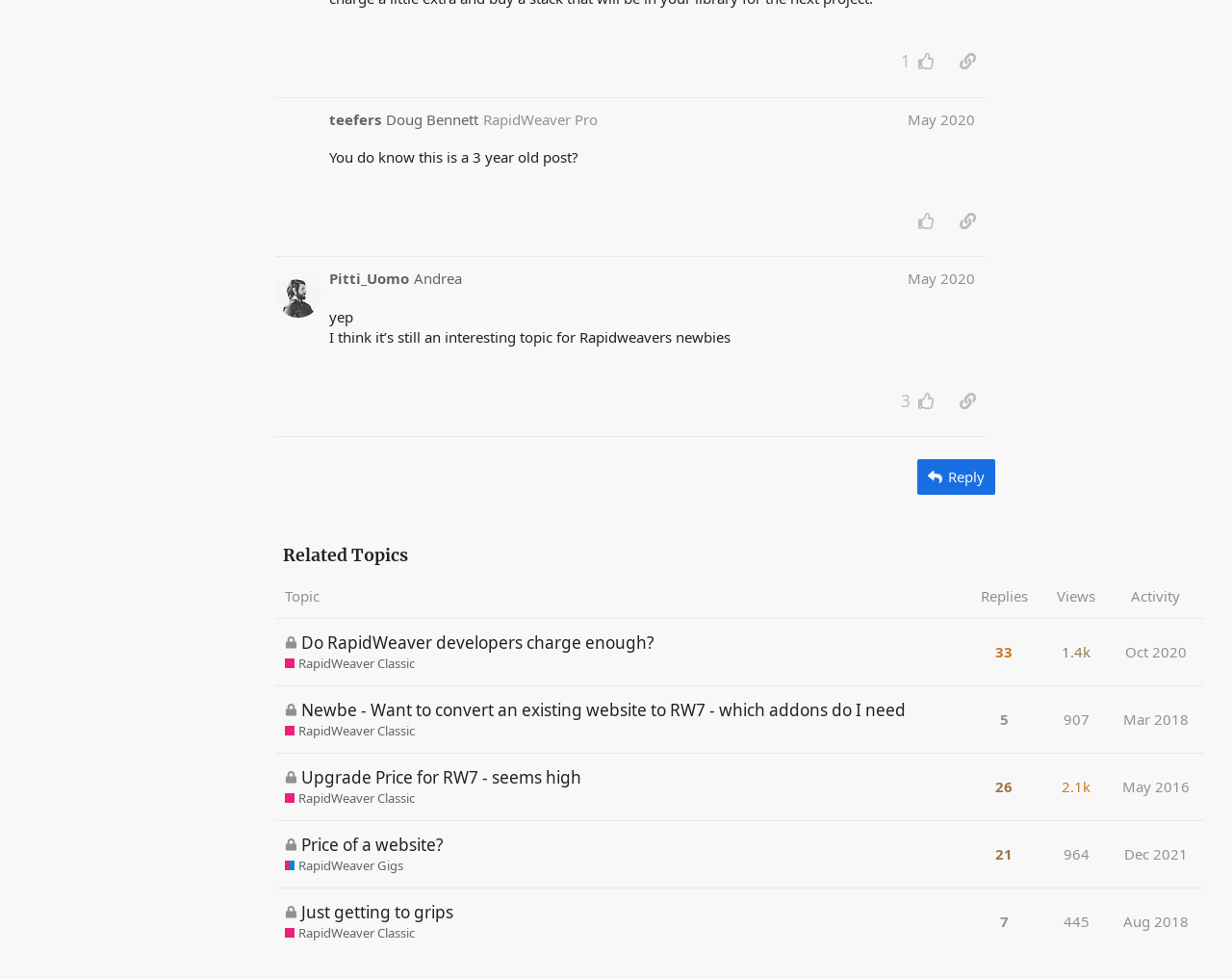Kindly determine the bounding box coordinates for the area that needs to be clicked to execute this instruction: "Click the 'Pitti_Uomo' link".

[0.267, 0.275, 0.332, 0.295]